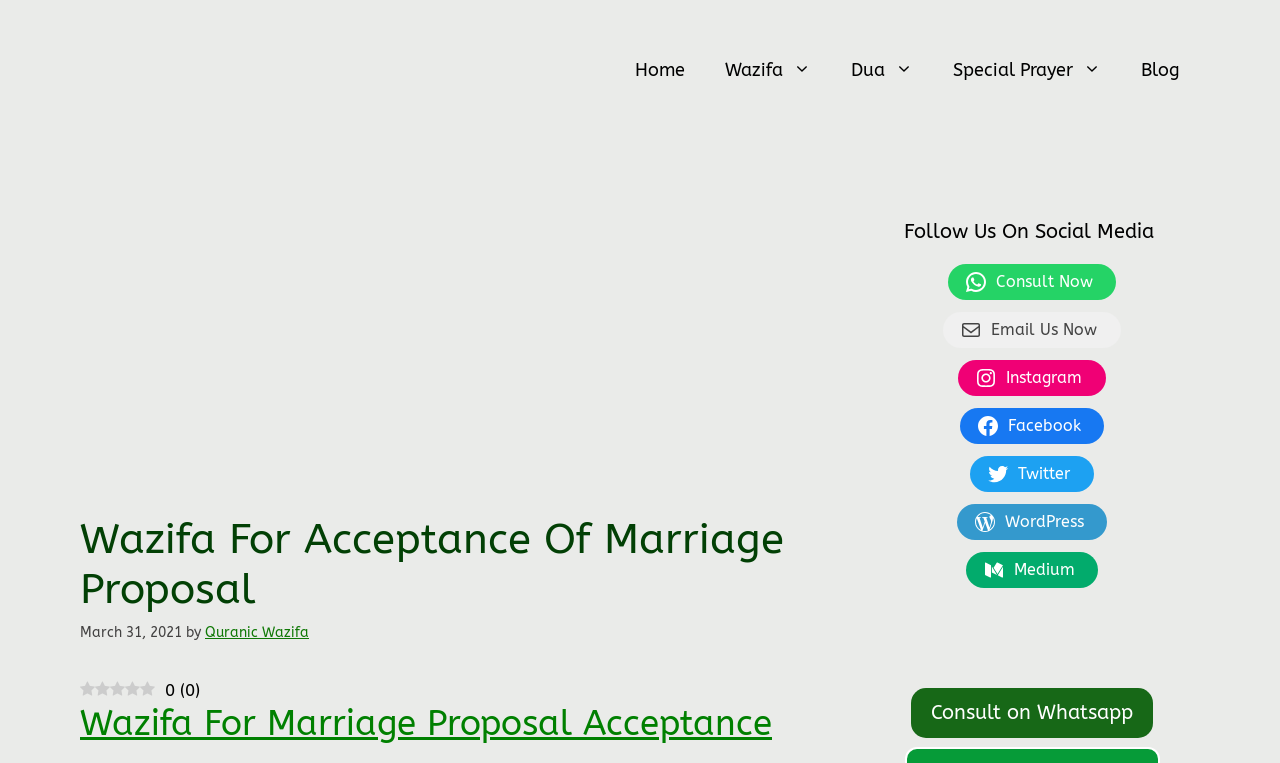Locate the bounding box coordinates of the element that should be clicked to fulfill the instruction: "Learn about Solar Panel Cleaning".

None